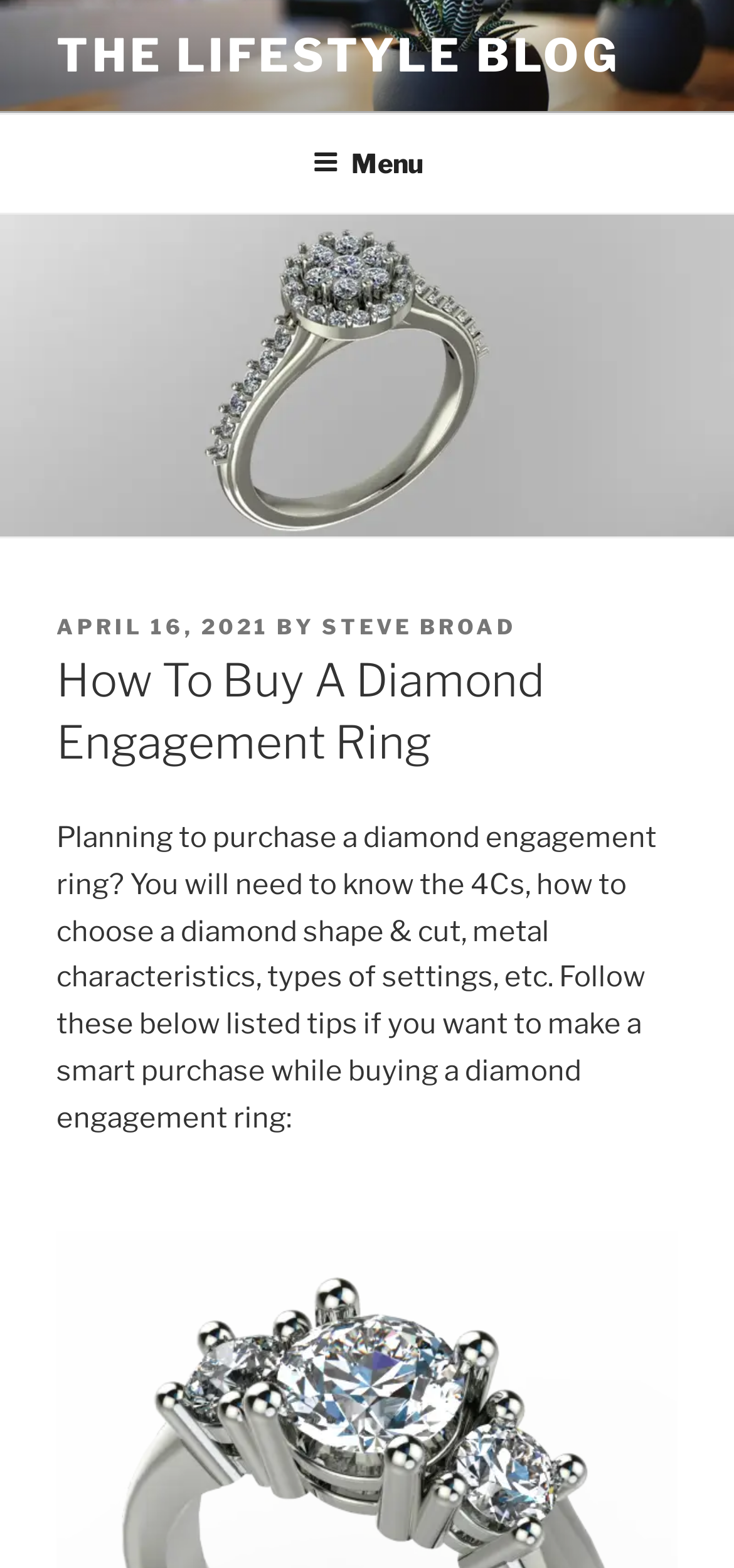Extract the main title from the webpage.

How To Buy A Diamond Engagement Ring